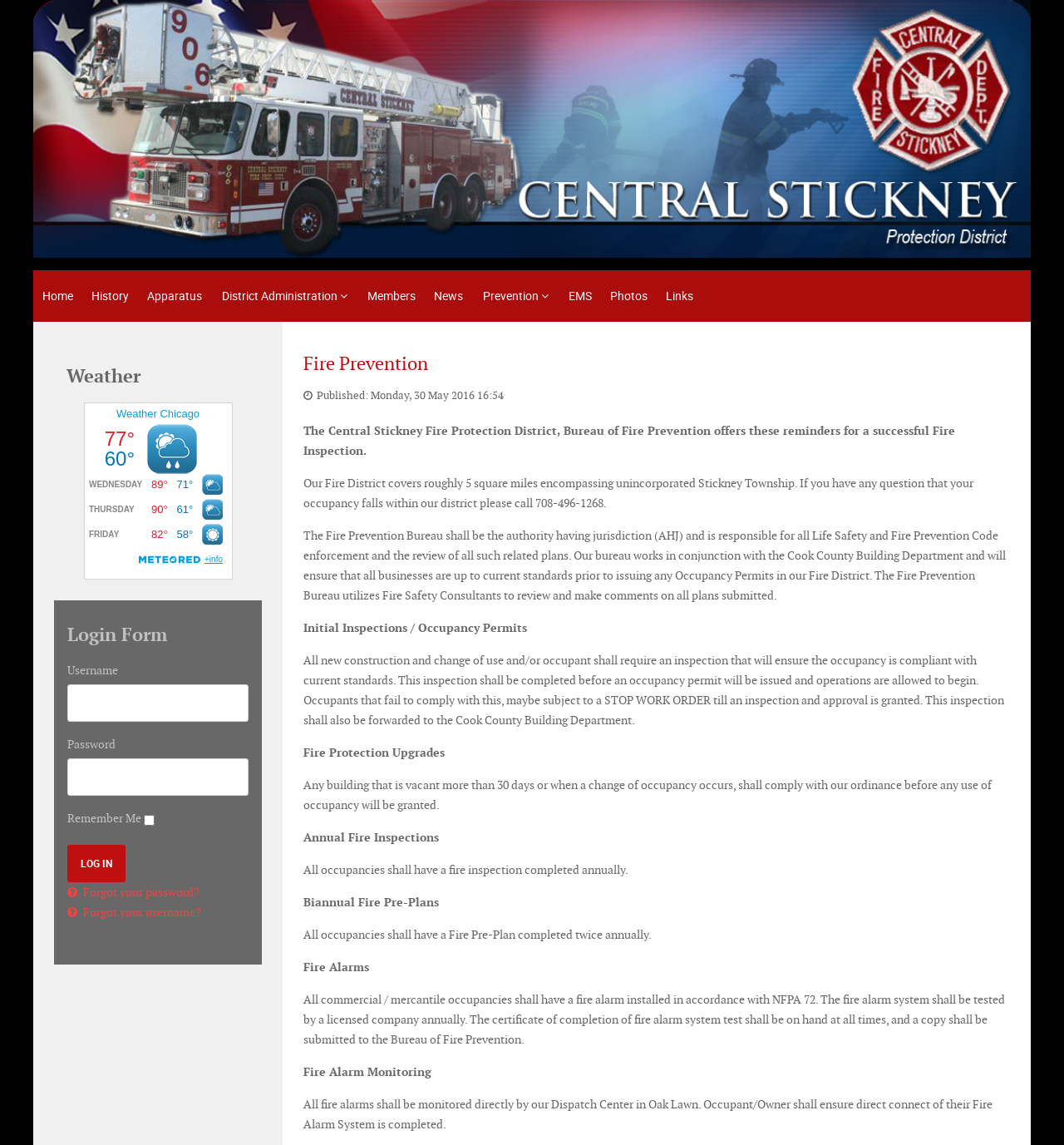Please provide a one-word or phrase answer to the question: 
What is the main topic of this webpage?

Fire Prevention